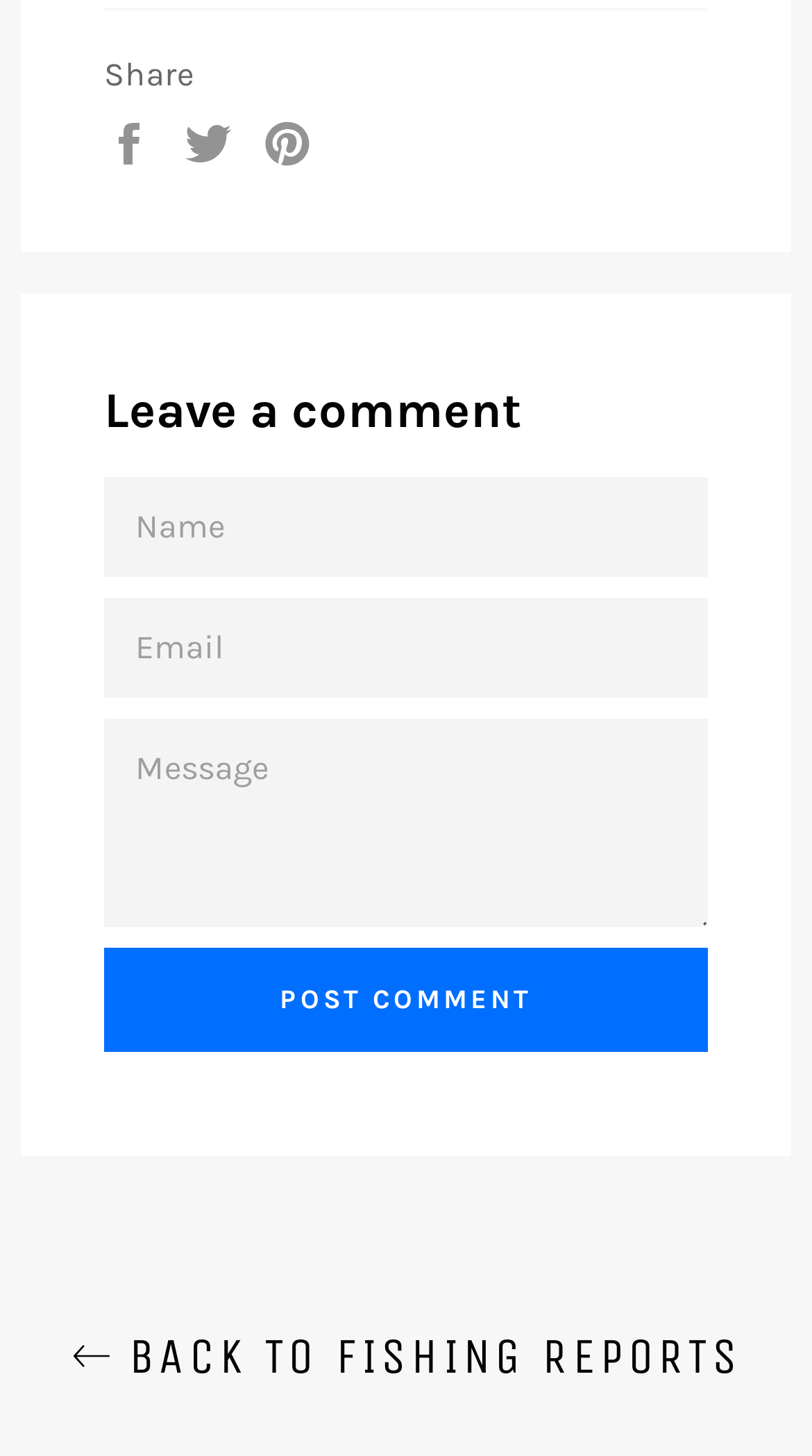Find the bounding box coordinates for the area that should be clicked to accomplish the instruction: "Leave a comment".

[0.128, 0.259, 0.872, 0.306]